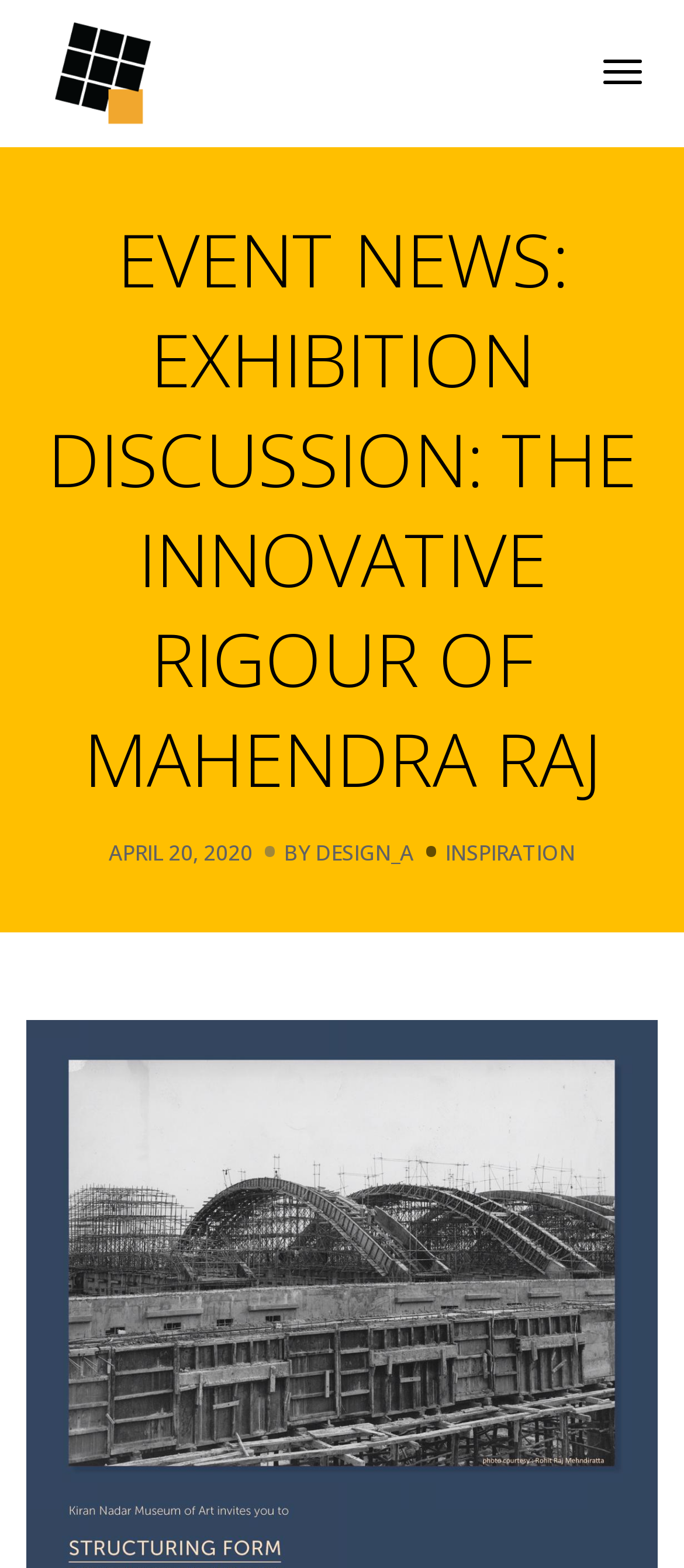Provide your answer in one word or a succinct phrase for the question: 
How many links are present in the second layout table?

3